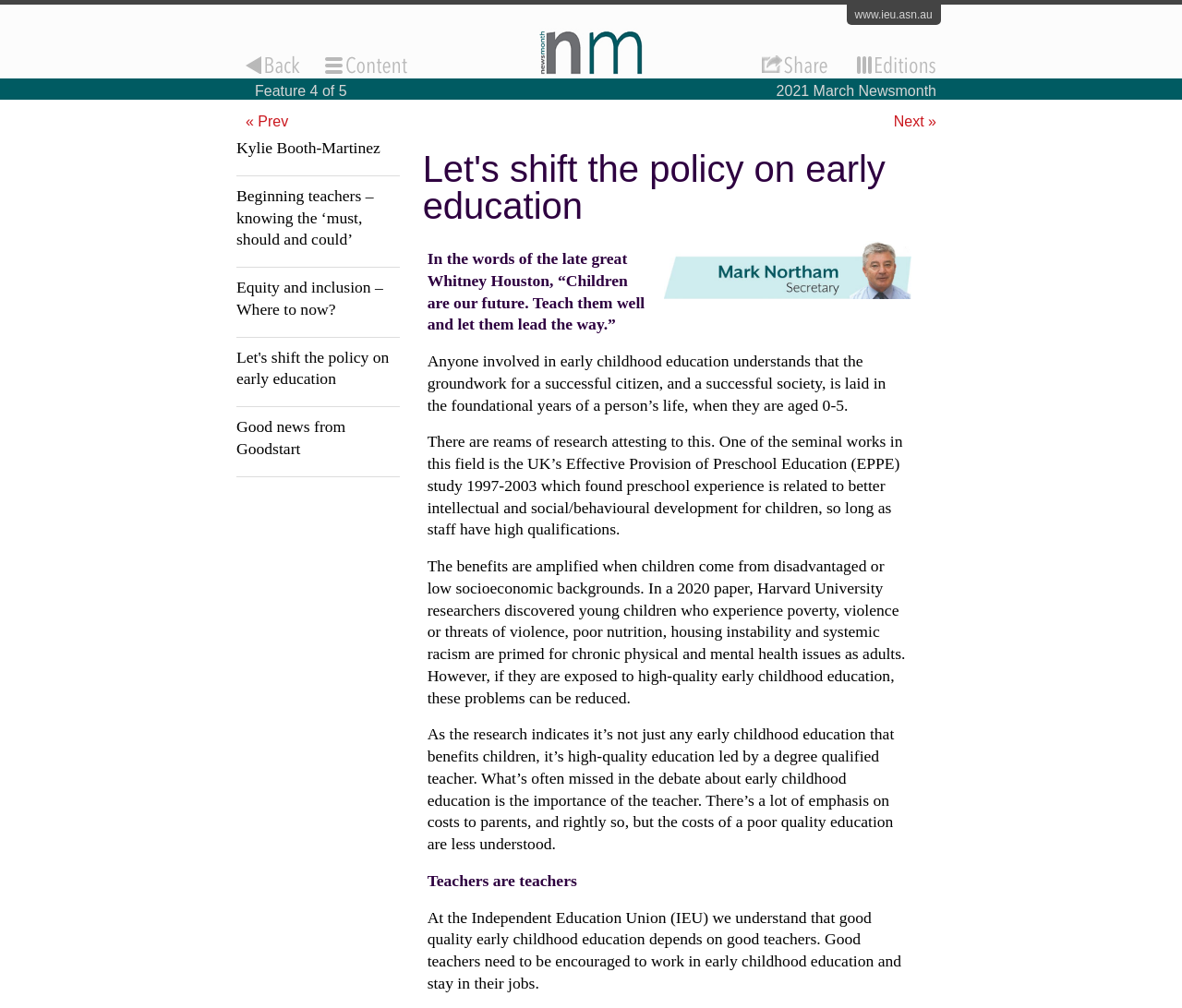What is the name of the organization mentioned?
Please use the image to deliver a detailed and complete answer.

The answer can be found in the StaticText element with the text 'At the Independent Education Union (IEU) we understand that good quality early childhood education depends on good teachers.'